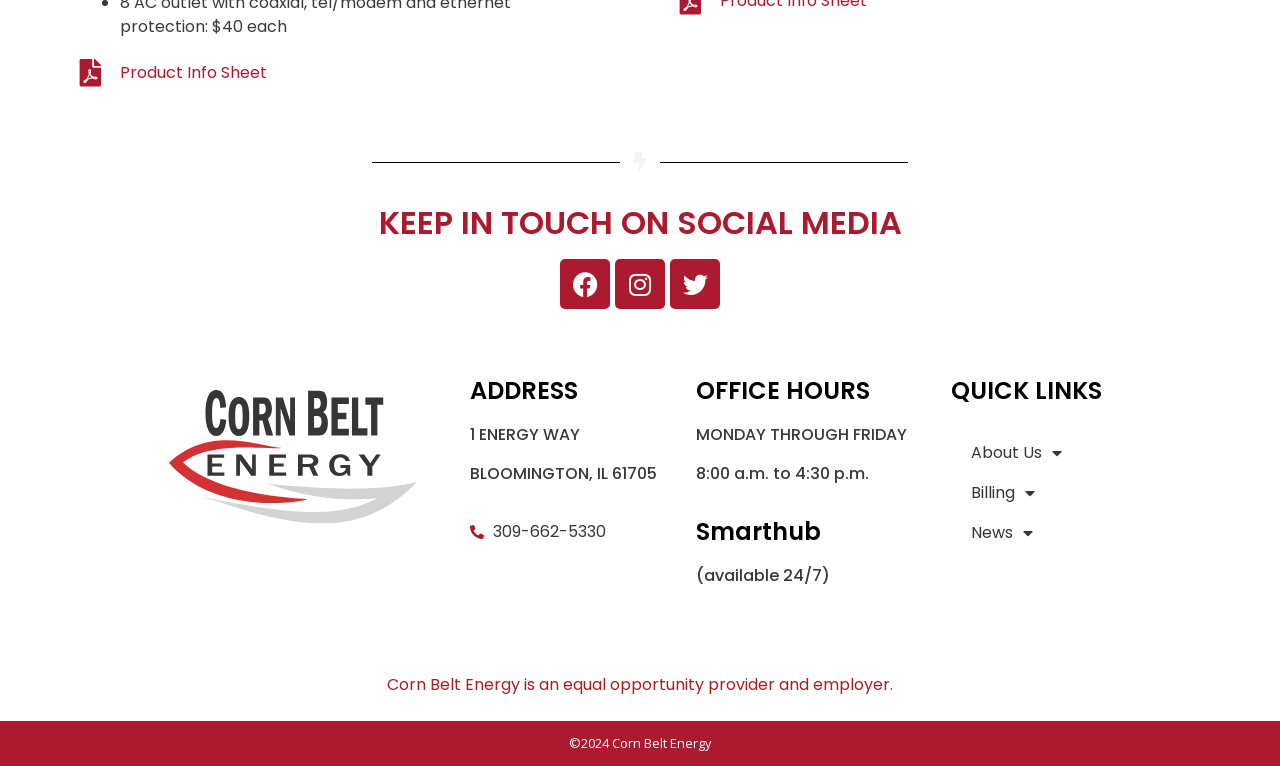Given the element description About Us, specify the bounding box coordinates of the corresponding UI element in the format (top-left x, top-left y, bottom-right x, bottom-right y). All values must be between 0 and 1.

[0.743, 0.566, 0.877, 0.618]